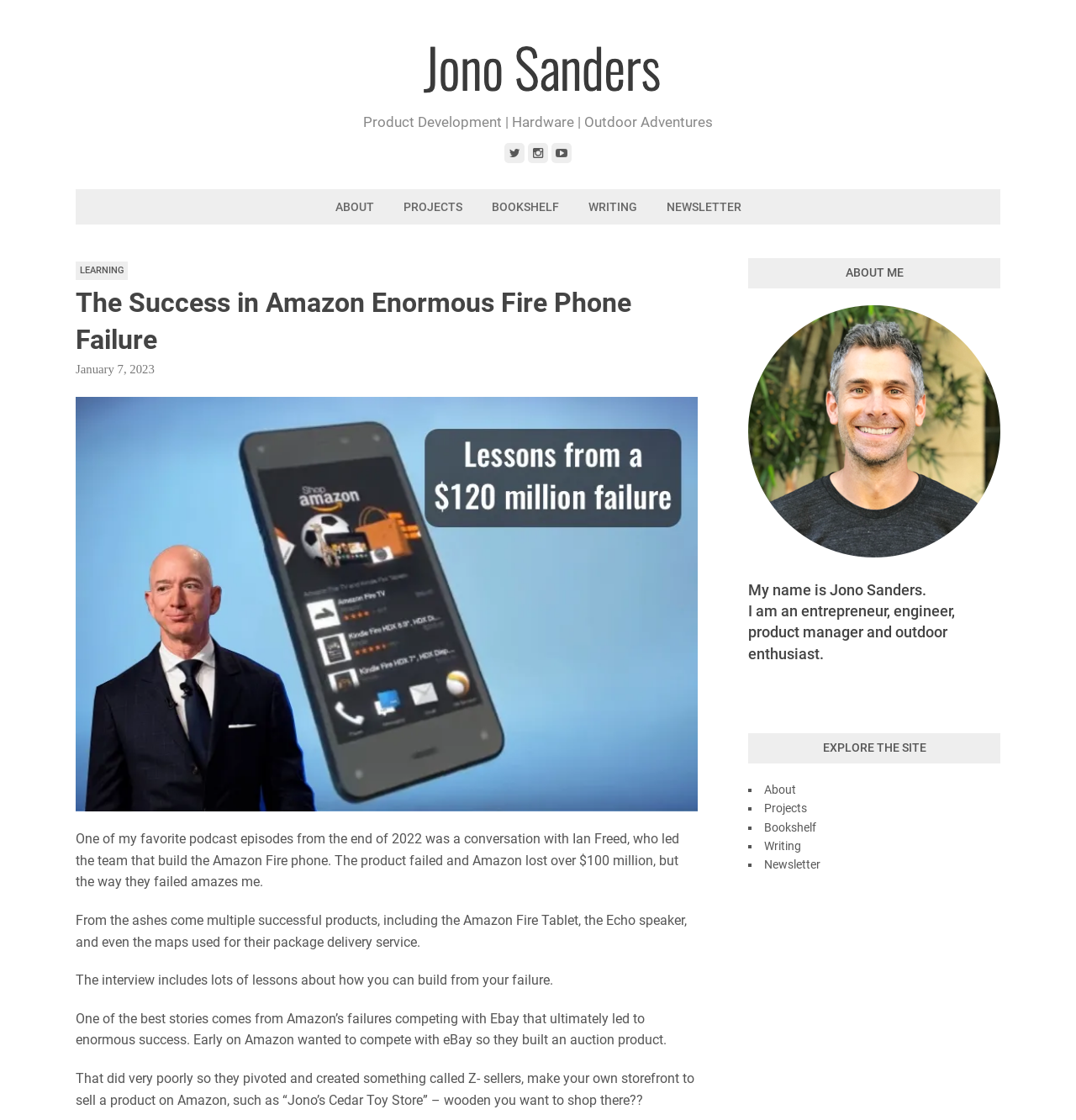Use a single word or phrase to answer the following:
What is the name of the product mentioned in the article?

Amazon Fire Tablet